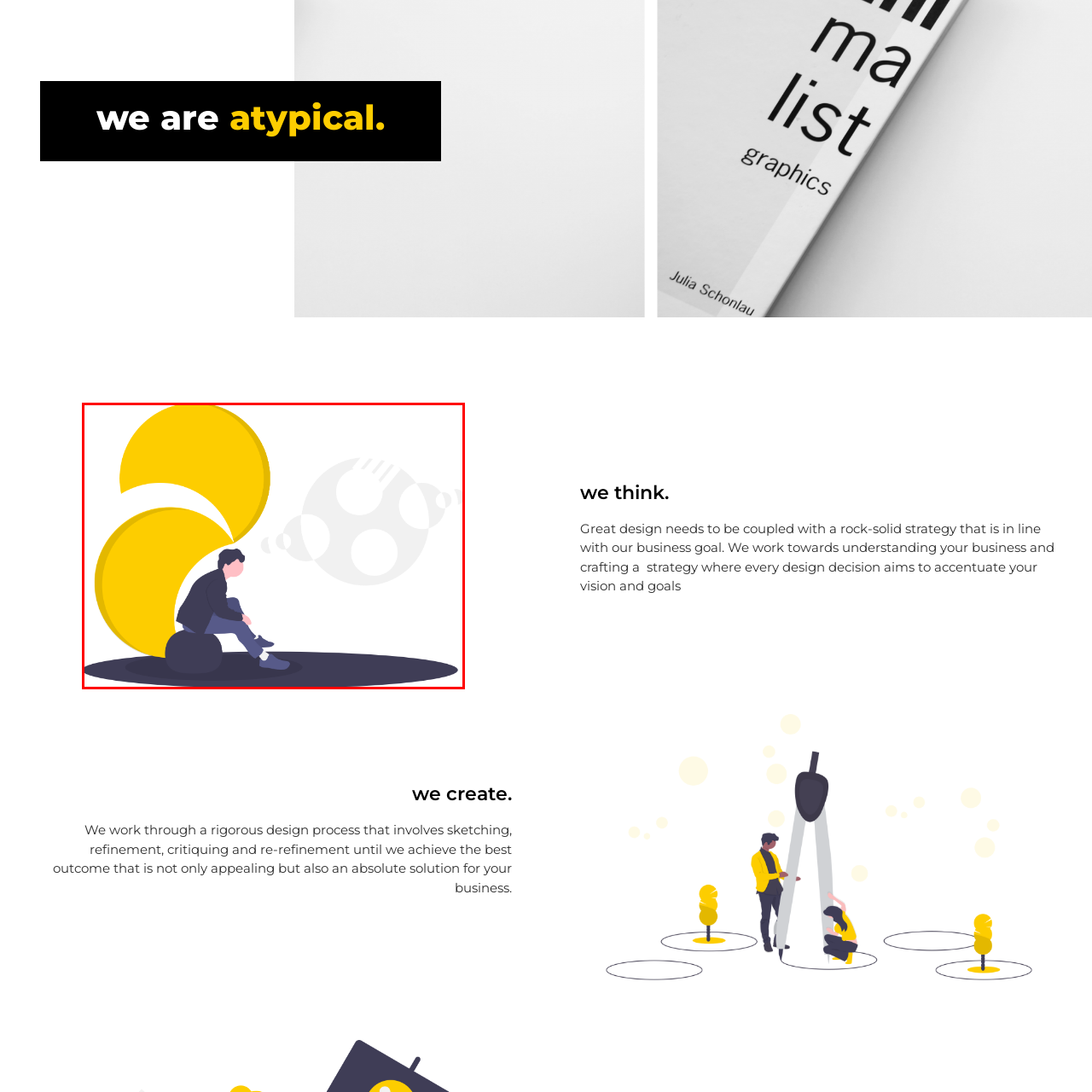Direct your gaze to the image circumscribed by the red boundary and deliver a thorough answer to the following question, drawing from the image's details: 
What do the soft, circular bubbles on the right represent?

The presence of soft, circular bubbles on the right side of the image hints at ideas and concepts in formation, reinforcing the theme of creativity and the design process.